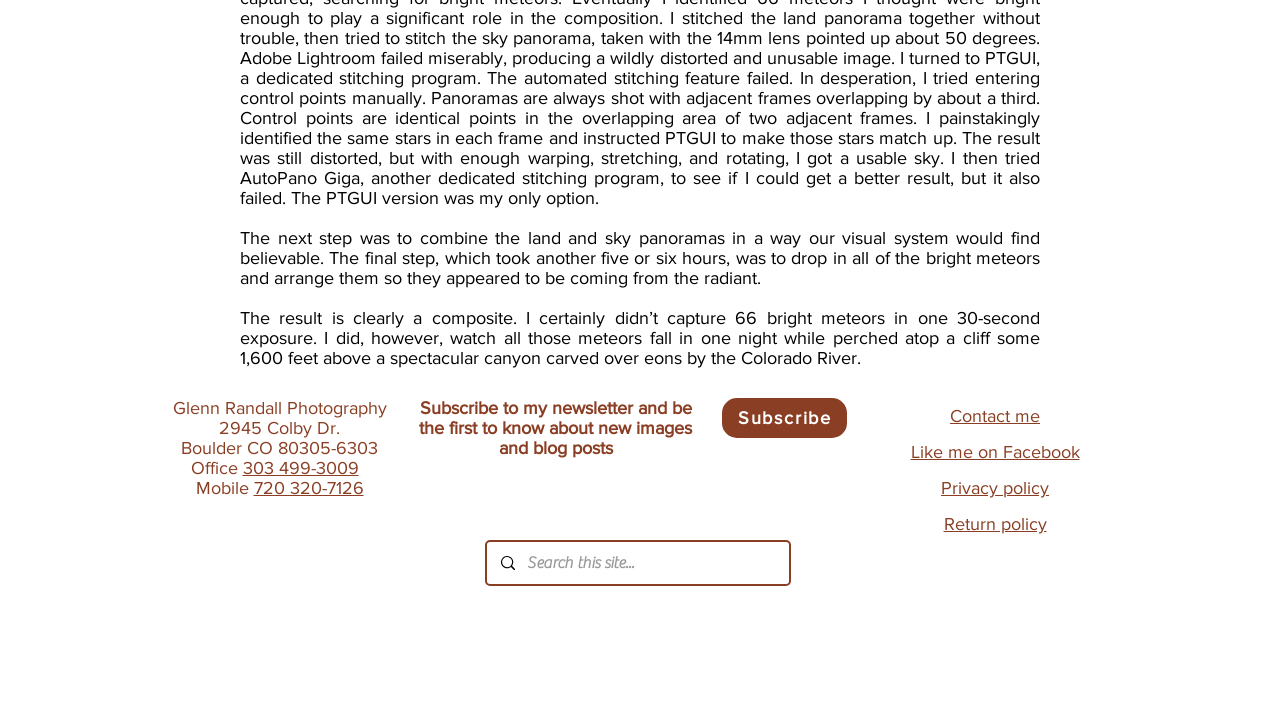Please find the bounding box coordinates of the element that needs to be clicked to perform the following instruction: "Like me on Facebook". The bounding box coordinates should be four float numbers between 0 and 1, represented as [left, top, right, bottom].

[0.711, 0.626, 0.843, 0.655]